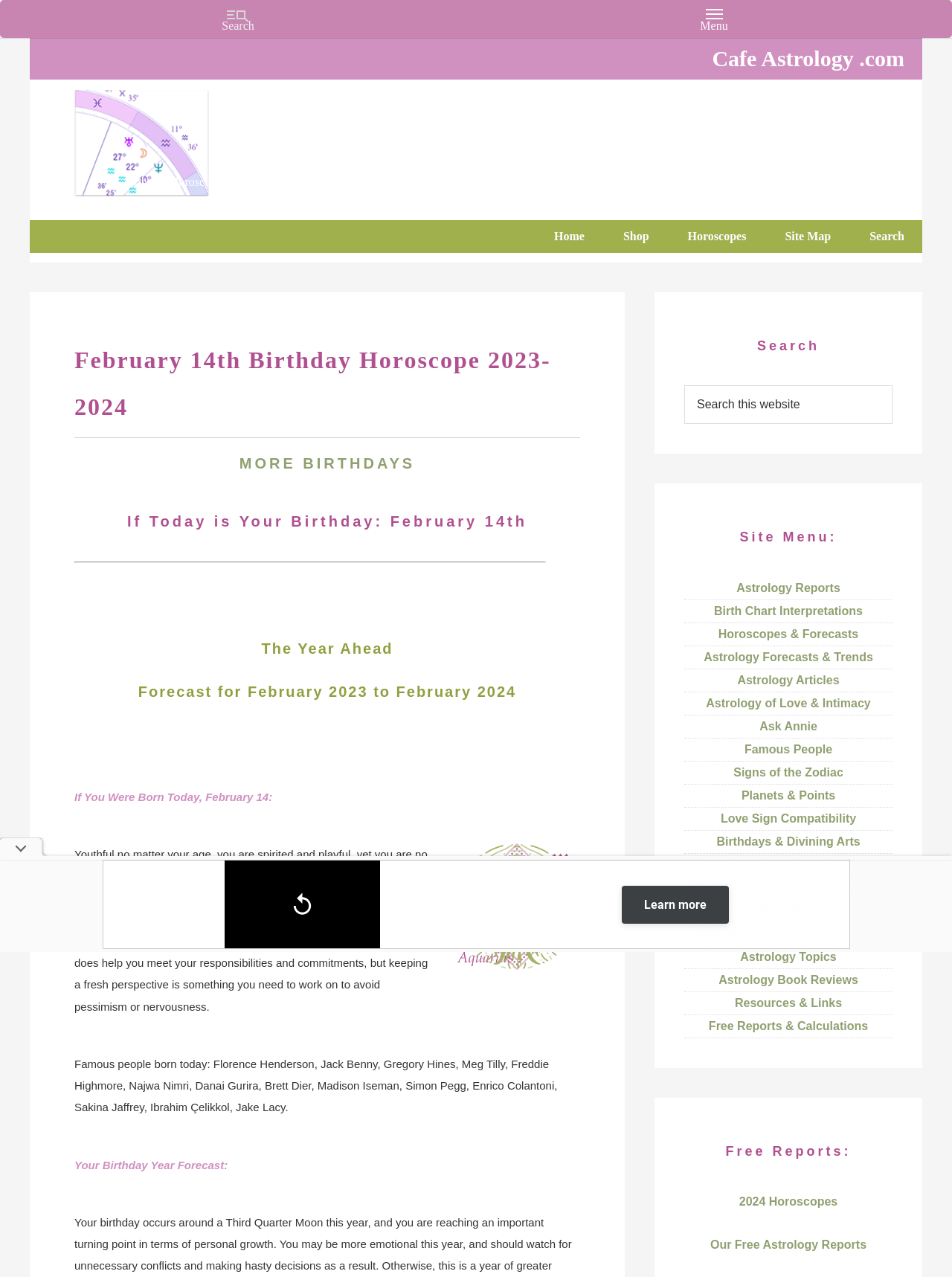Find the bounding box coordinates for the area that should be clicked to accomplish the instruction: "Read more about Astrology Reports".

[0.774, 0.455, 0.883, 0.465]